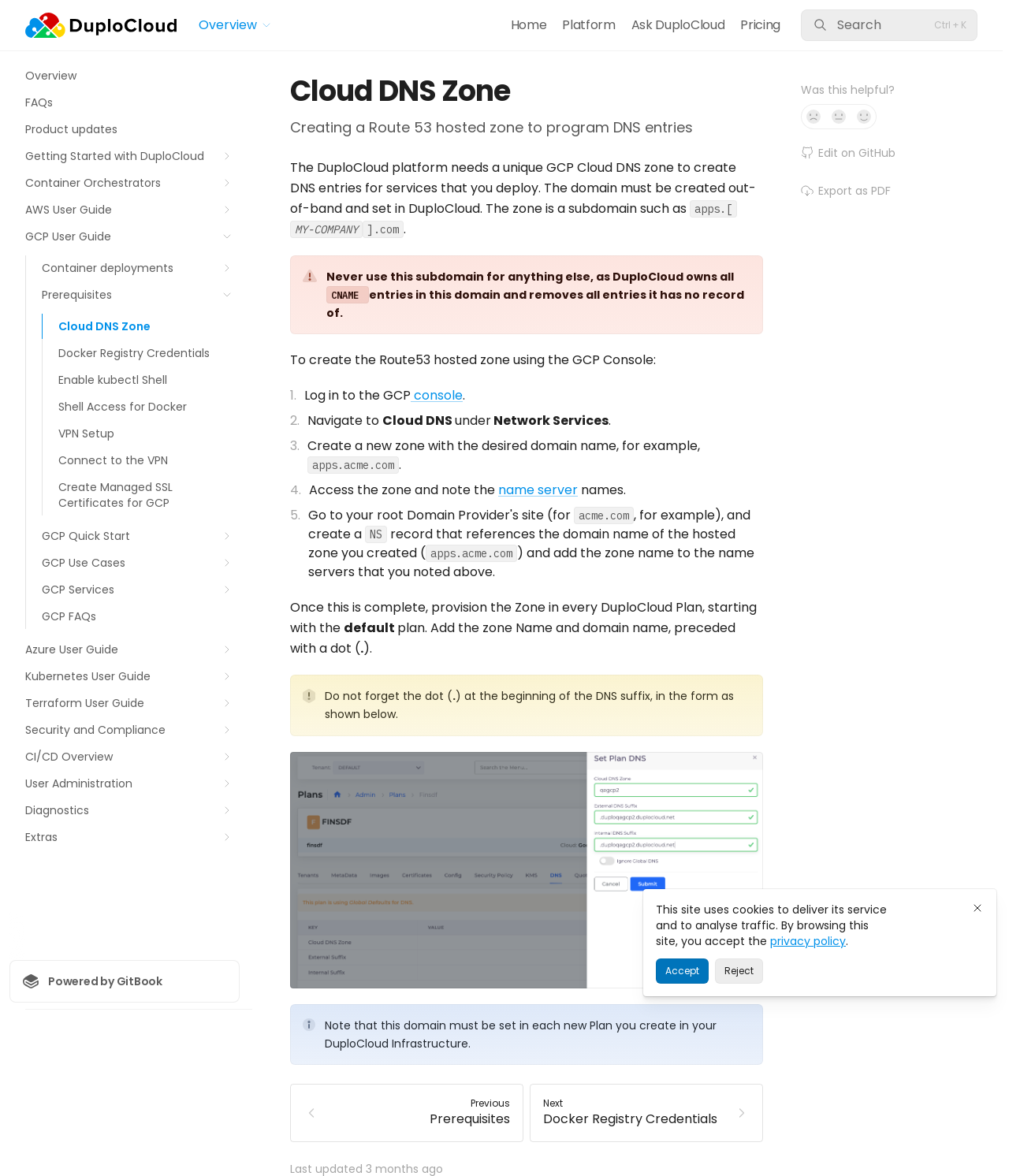Utilize the details in the image to give a detailed response to the question: What type of entries will DuploCloud own in the subdomain?

The webpage states that DuploCloud owns all CNAME entries in the subdomain and removes all entries it has no record of.